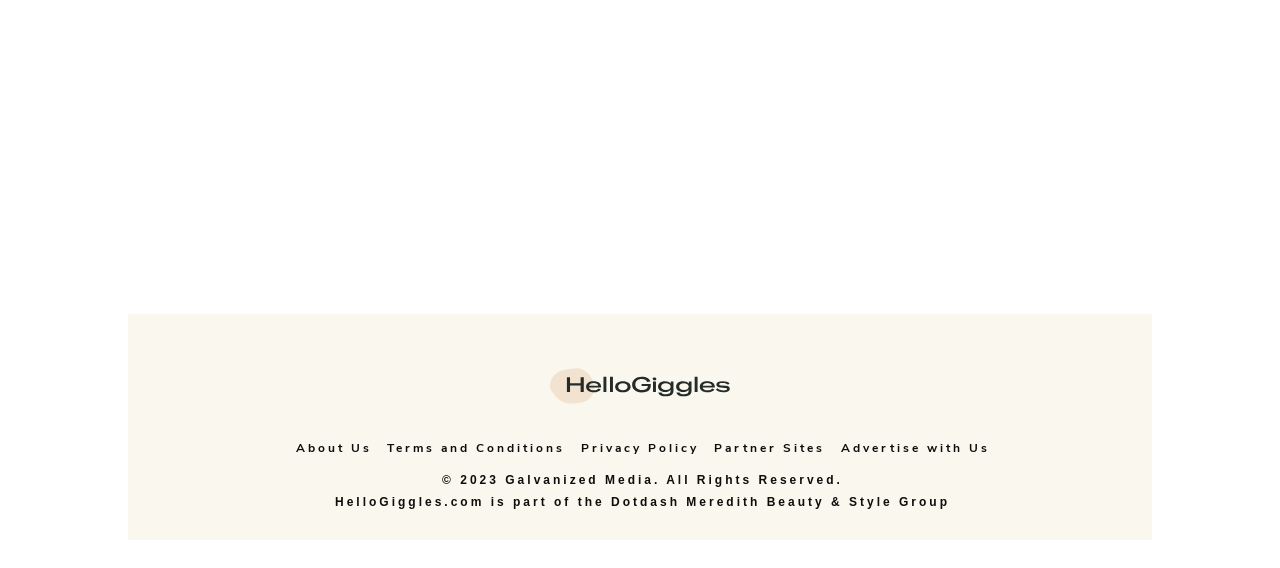Identify the bounding box coordinates for the UI element described as follows: Partner Sites. Use the format (top-left x, top-left y, bottom-right x, bottom-right y) and ensure all values are floating point numbers between 0 and 1.

[0.552, 0.769, 0.65, 0.807]